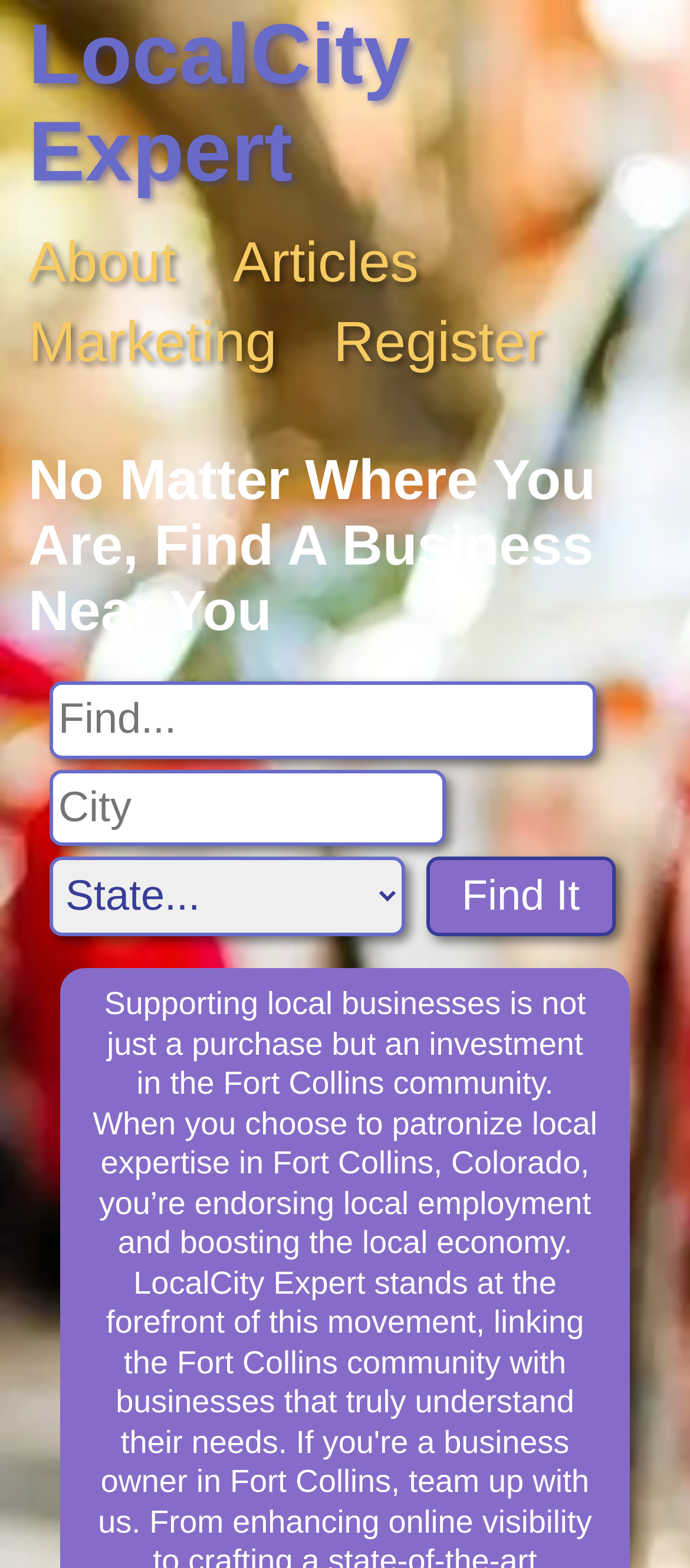Respond to the question with just a single word or phrase: 
How many links are available in the top navigation menu?

4